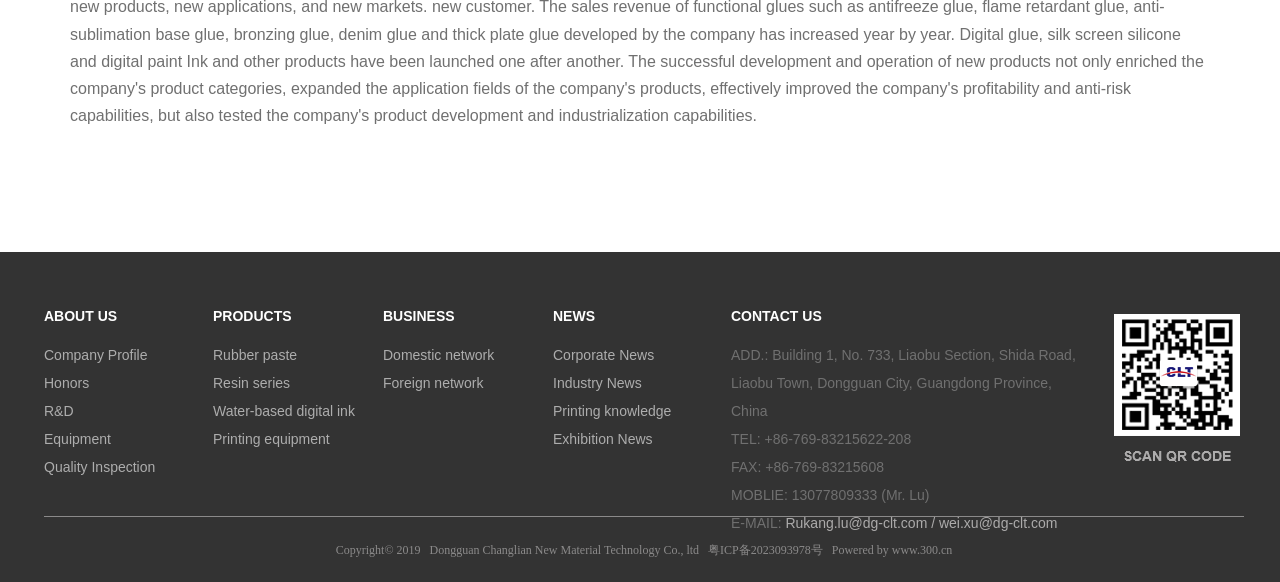Can you identify the bounding box coordinates of the clickable region needed to carry out this instruction: 'Contact via Rukang.lu@dg-clt.com'? The coordinates should be four float numbers within the range of 0 to 1, stated as [left, top, right, bottom].

[0.614, 0.884, 0.724, 0.912]